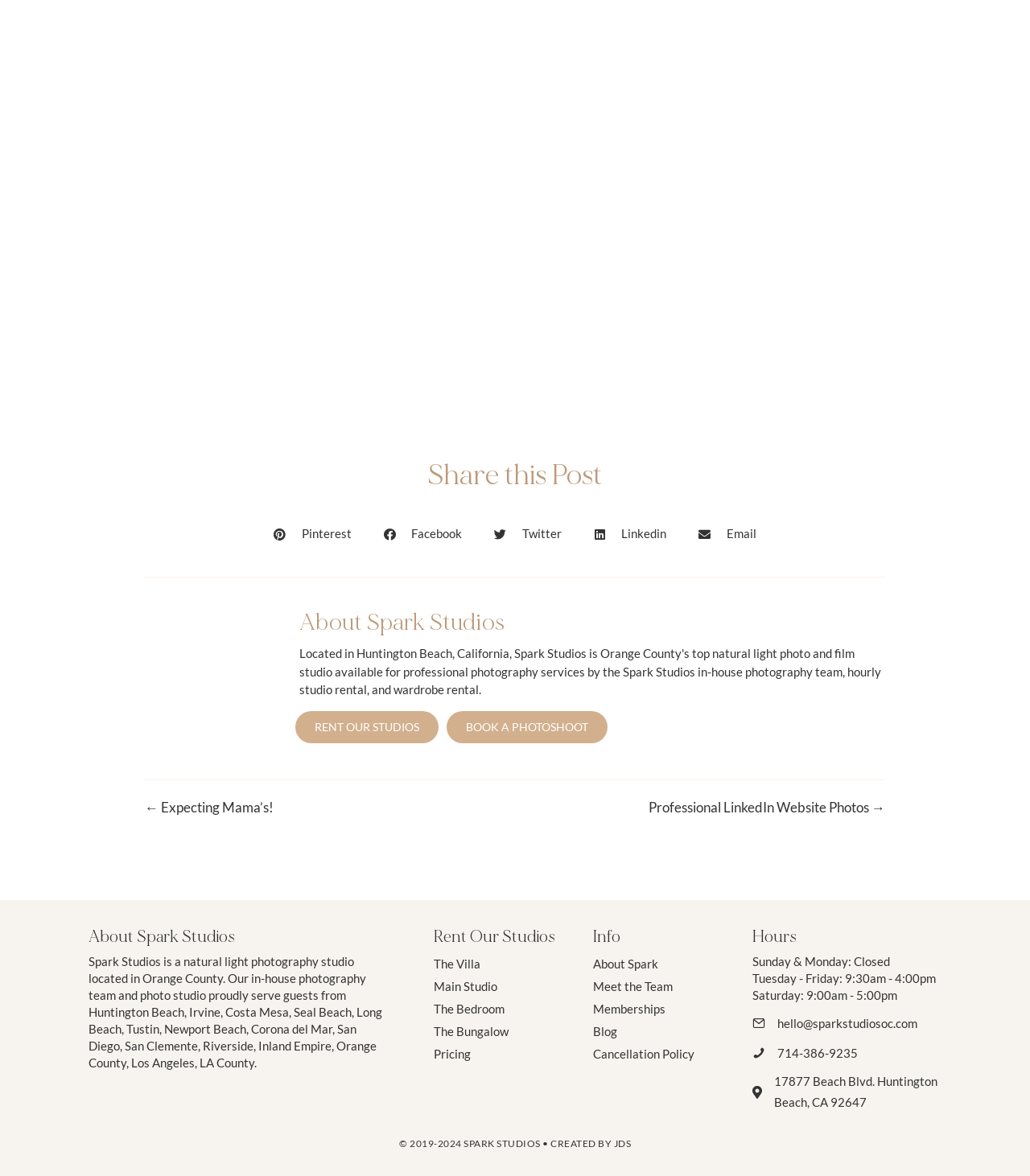Answer the question below in one word or phrase:
How can you contact Spark Studios?

By email or phone